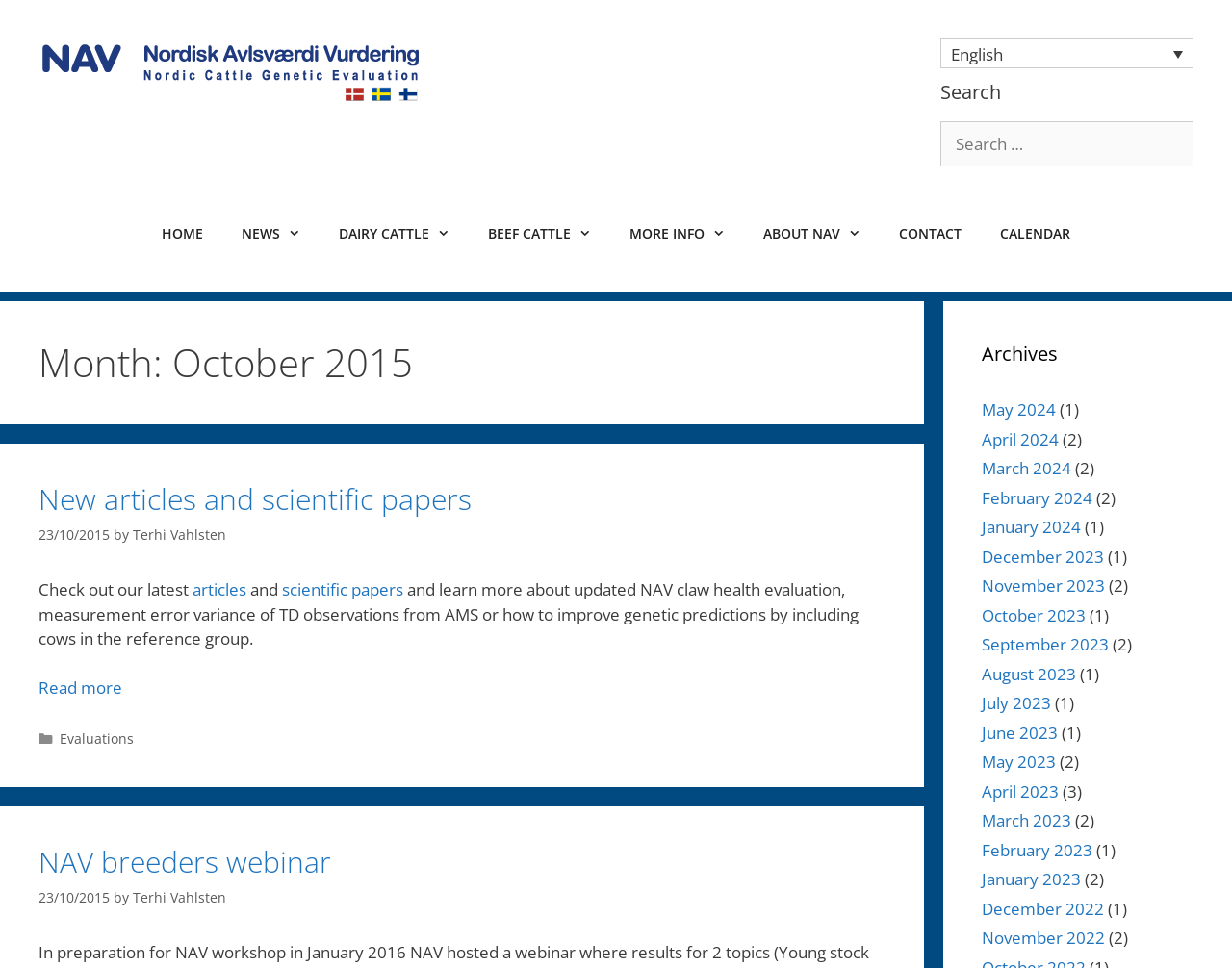Identify the bounding box coordinates for the UI element described as follows: NAV breeders webinar. Use the format (top-left x, top-left y, bottom-right x, bottom-right y) and ensure all values are floating point numbers between 0 and 1.

[0.031, 0.87, 0.269, 0.911]